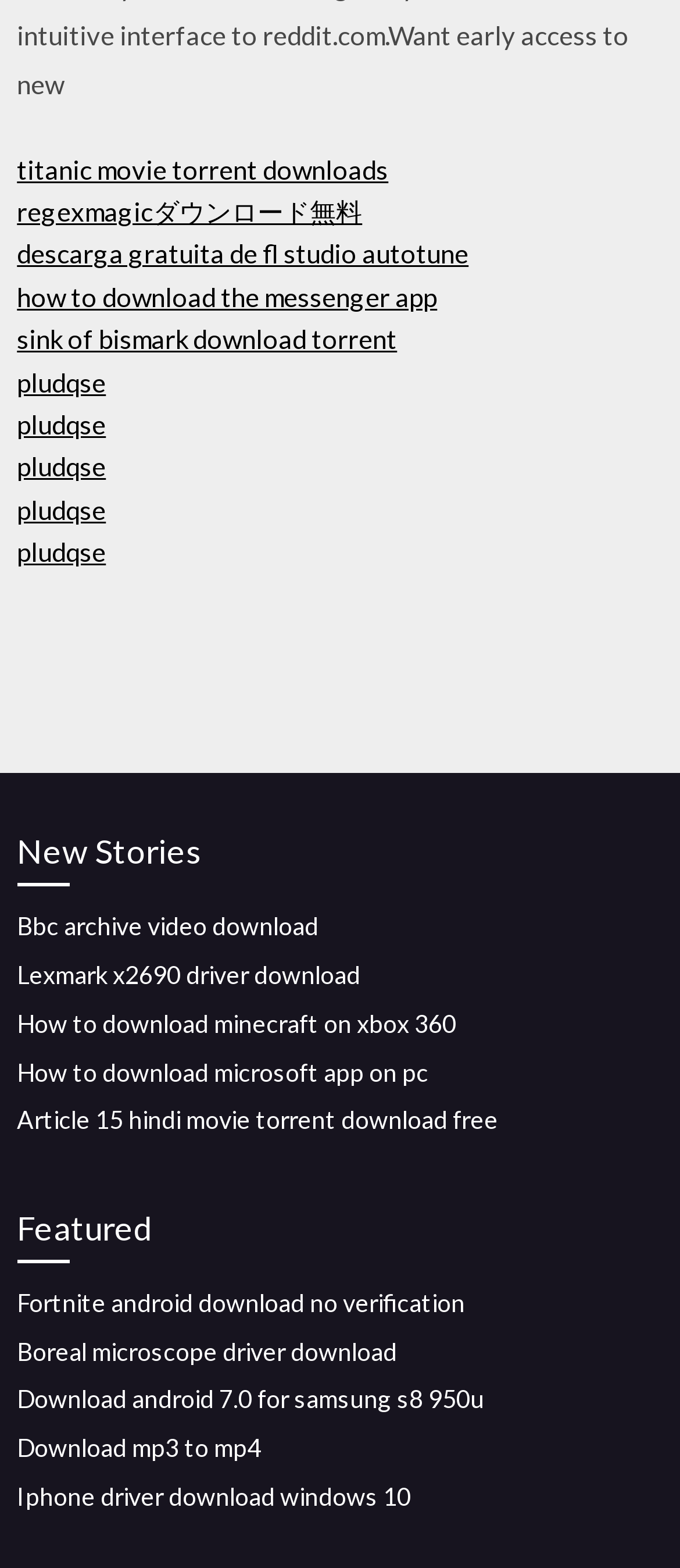What is the second heading on the webpage?
Please answer the question with a single word or phrase, referencing the image.

Featured